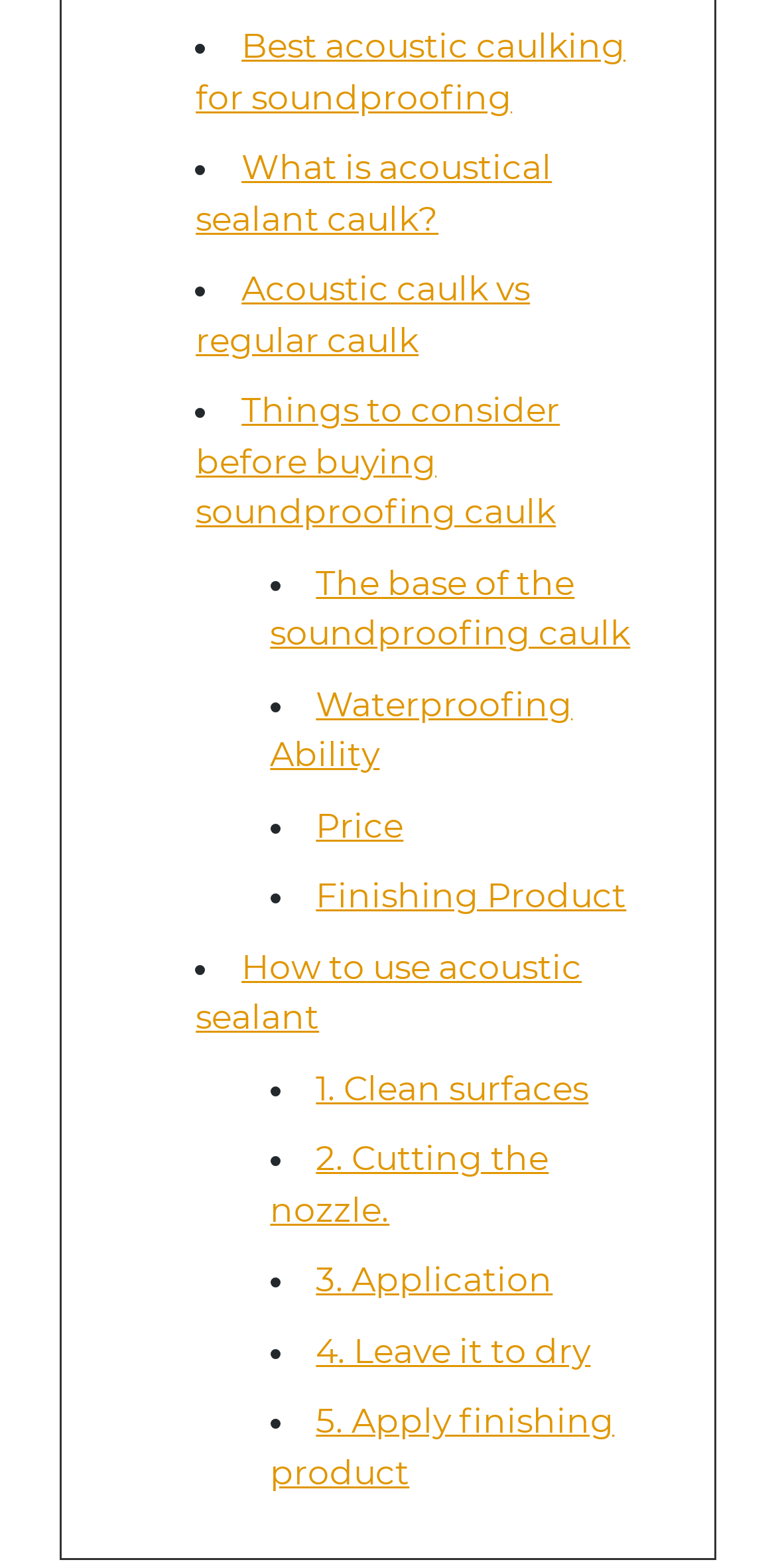How many considerations are there before buying soundproofing caulk?
Utilize the image to construct a detailed and well-explained answer.

I looked at the link 'Things to consider before buying soundproofing caulk', and it is a single consideration, not a list of multiple considerations.